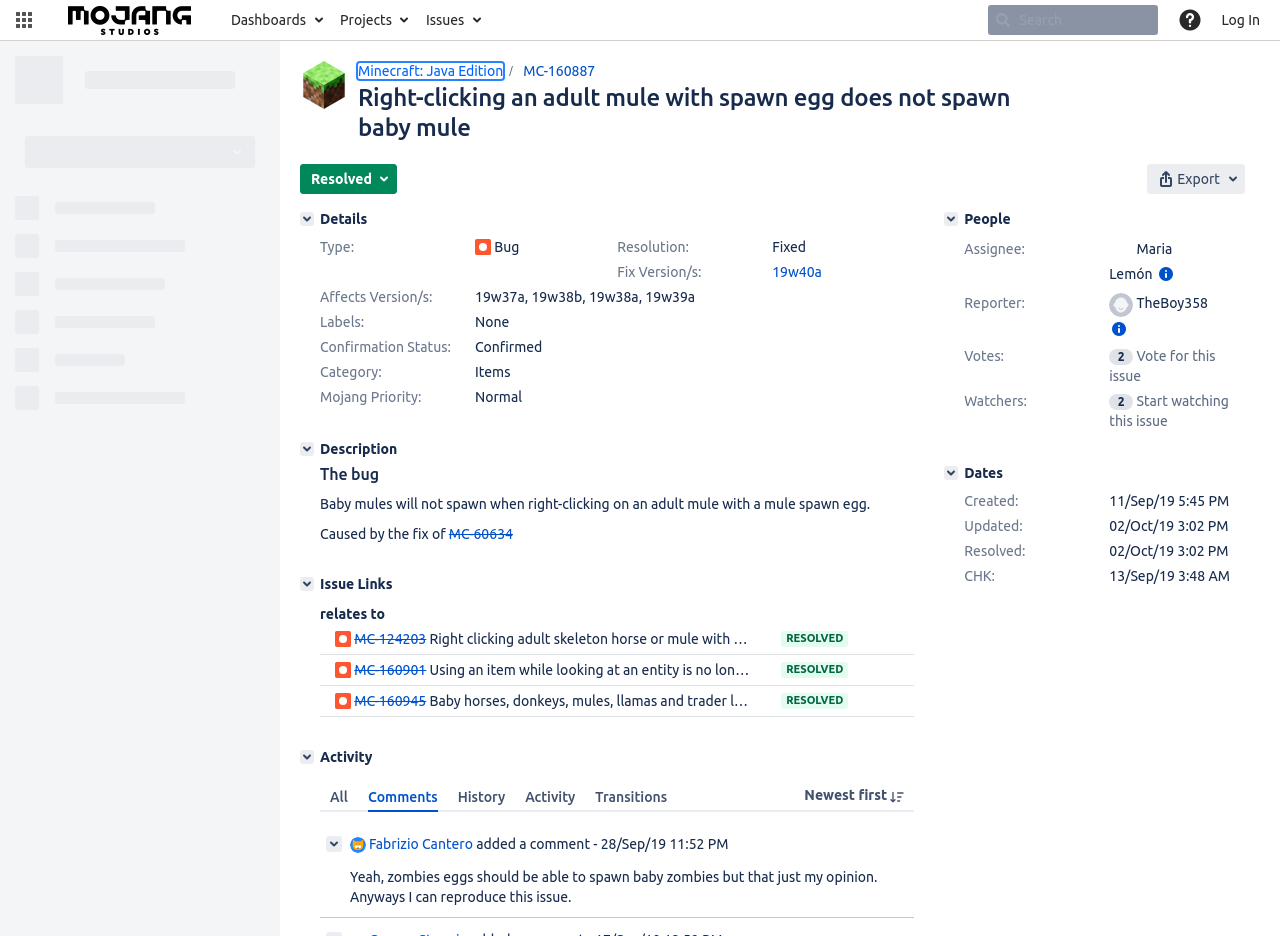What is the category of this issue? Examine the screenshot and reply using just one word or a brief phrase.

Items